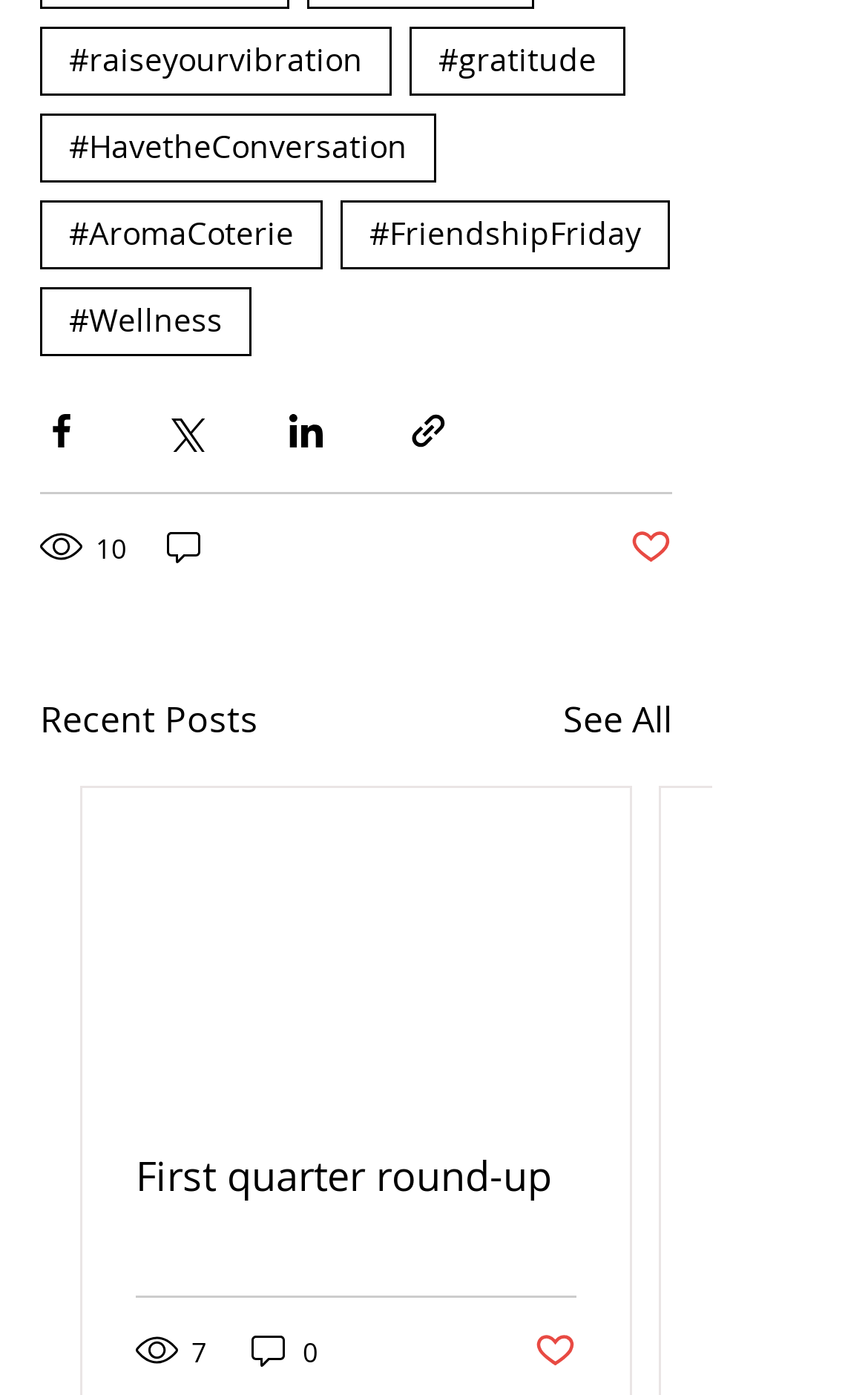Please identify the bounding box coordinates of where to click in order to follow the instruction: "Click on the See All link".

[0.649, 0.496, 0.774, 0.534]